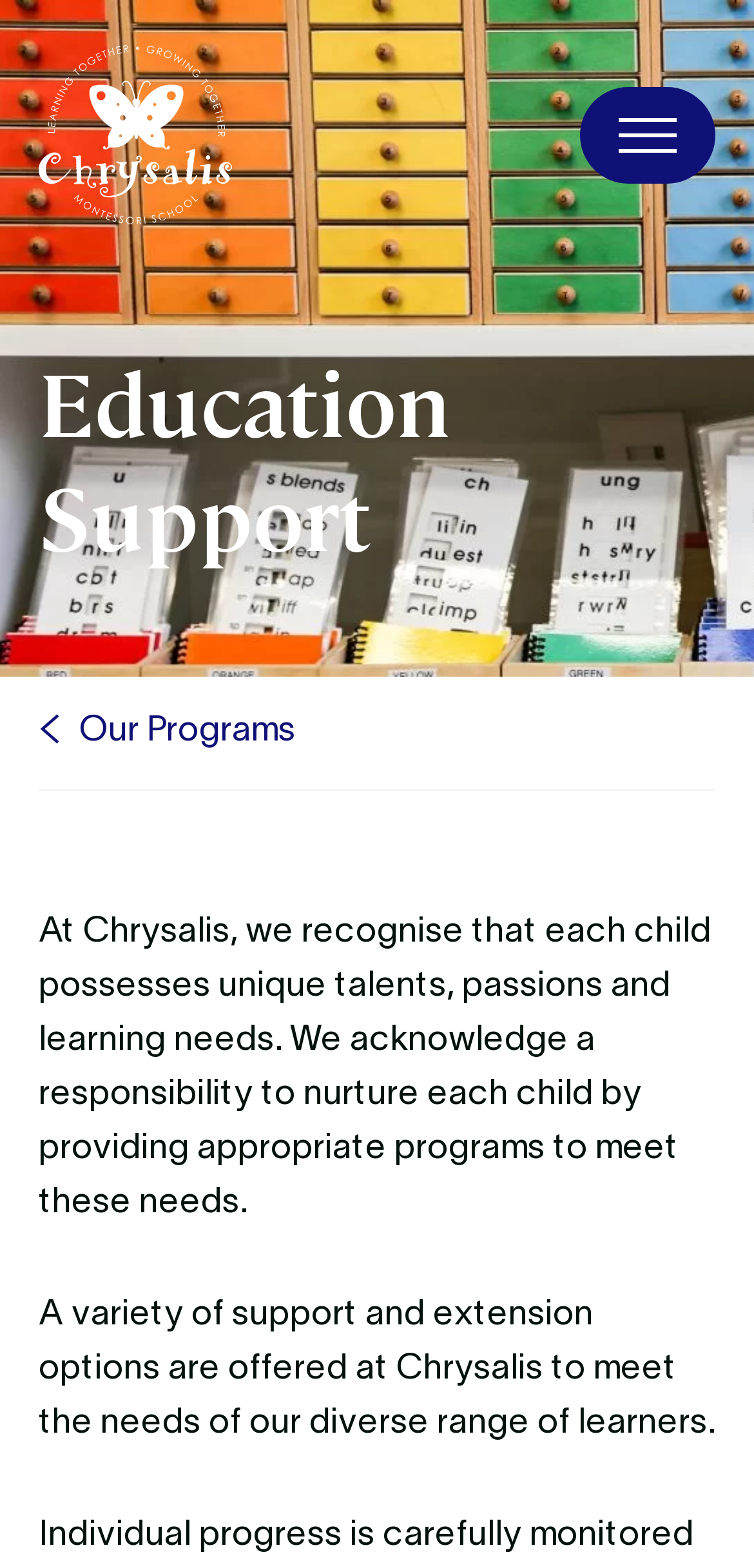Please analyze the image and provide a thorough answer to the question:
What is the tone of the webpage?

The language used on the webpage, such as 'nurture each child', 'unique talents, passions and learning needs', and 'meet the needs of our diverse range of learners' suggests a supportive and nurturing tone, which is consistent with the purpose of an educational institution.